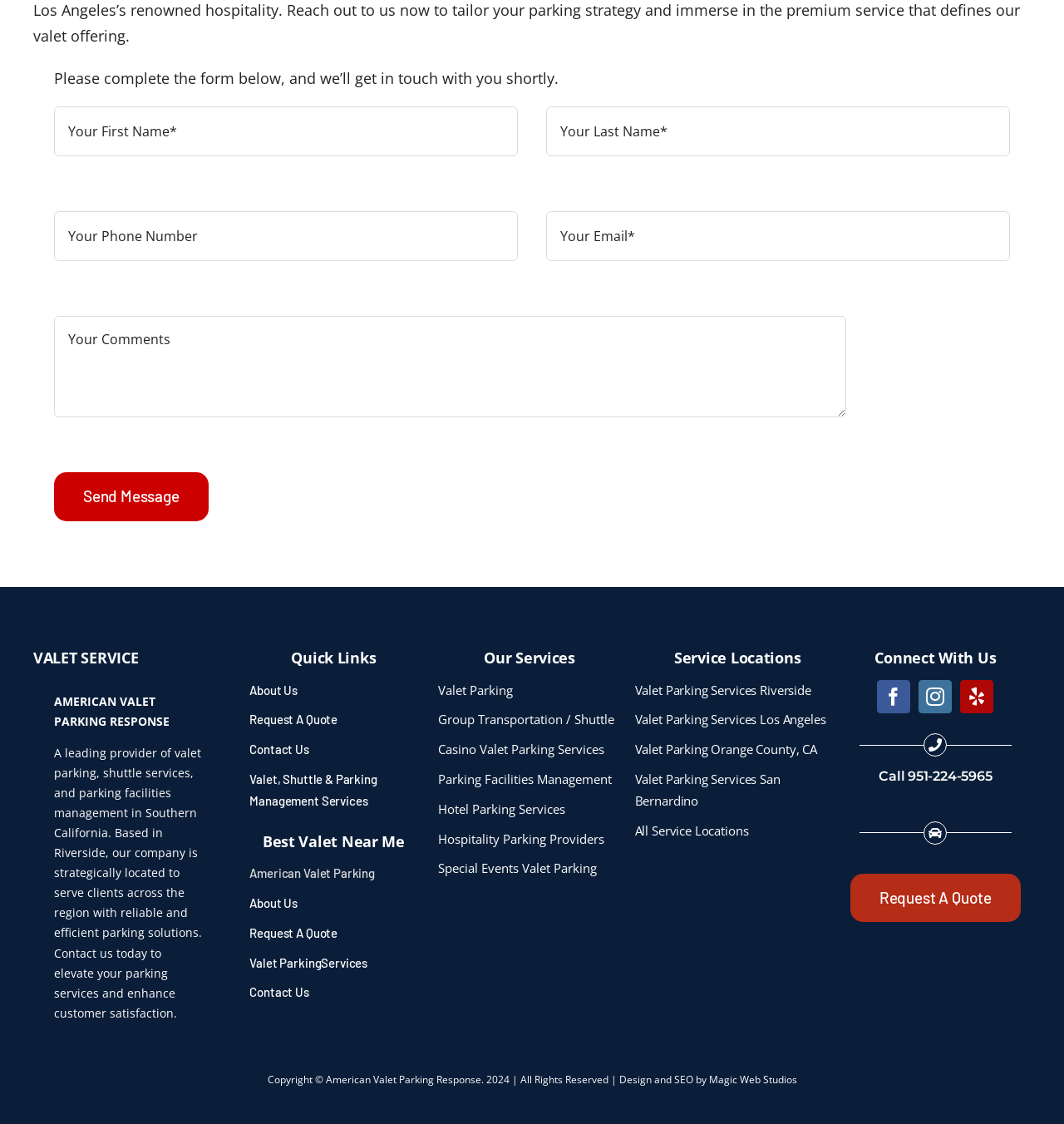Highlight the bounding box coordinates of the region I should click on to meet the following instruction: "Call 951-224-5965".

[0.853, 0.684, 0.932, 0.698]